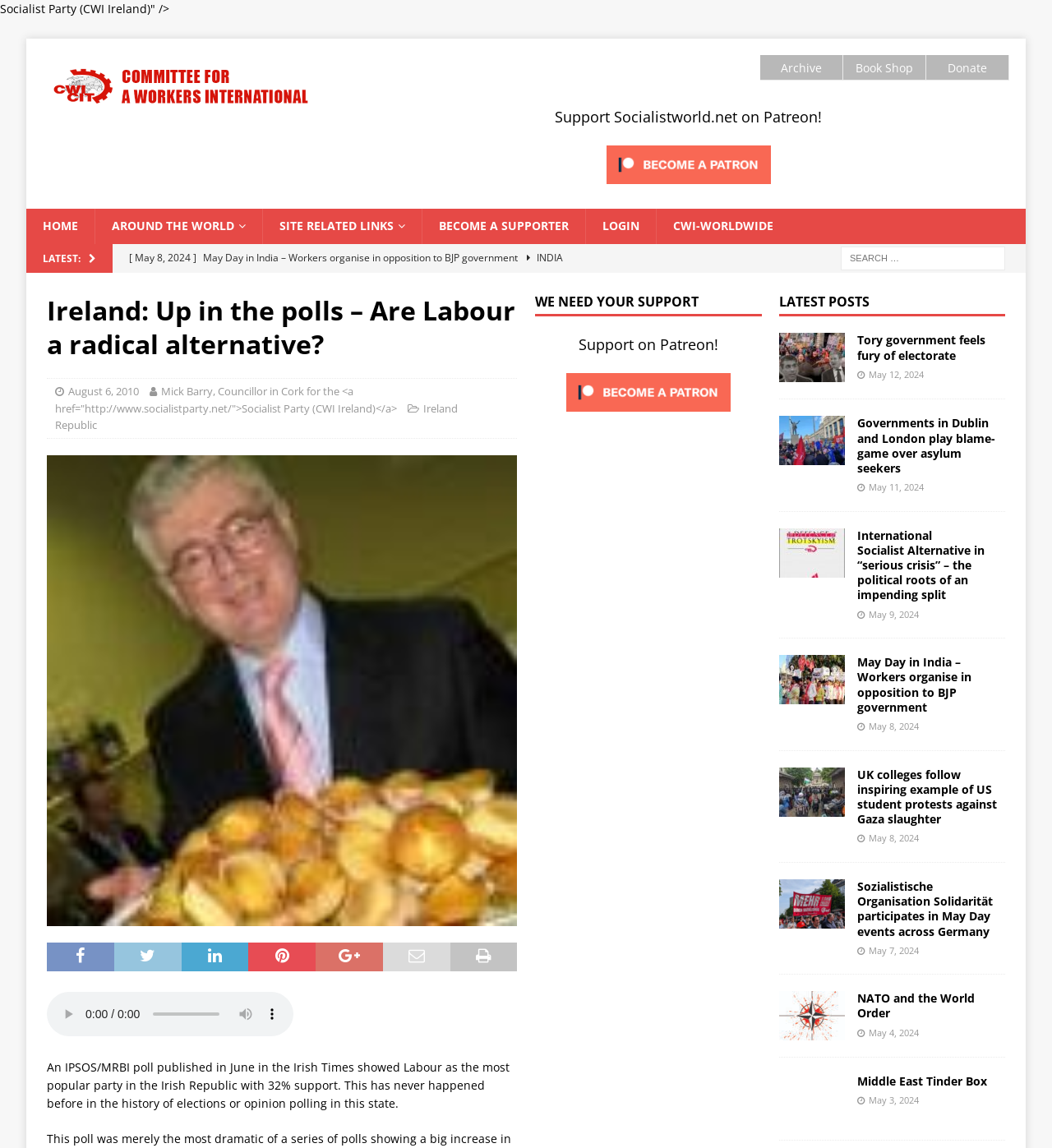Determine the bounding box coordinates of the clickable region to execute the instruction: "Read the article 'Ireland: Up in the polls – Are Labour a radical alternative?'". The coordinates should be four float numbers between 0 and 1, denoted as [left, top, right, bottom].

[0.045, 0.255, 0.492, 0.322]